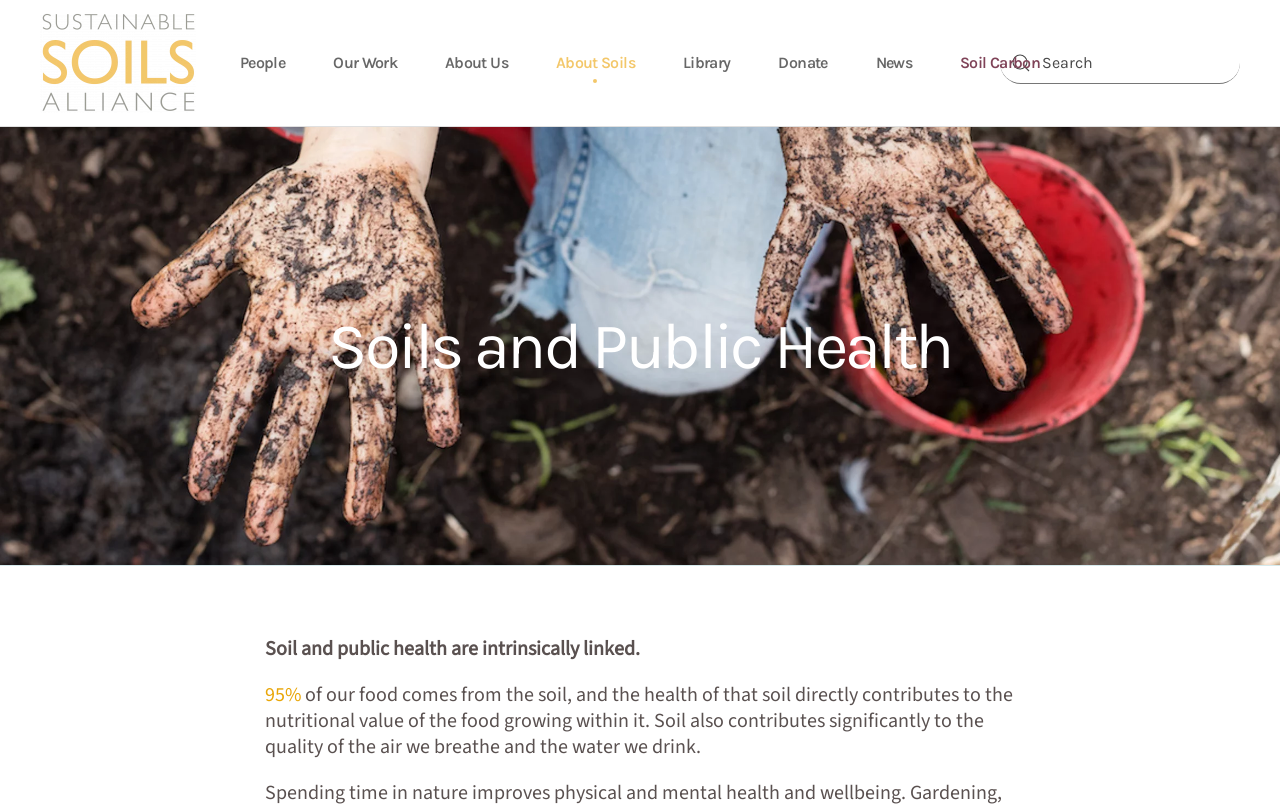Offer a detailed account of what is visible on the webpage.

The webpage is about "Soils and Public Health". At the top left corner, there is a link to "Skip to main content" and a link to "Back to home" with an image of "kitchendaily" beside it. 

To the right of these links, there are six buttons: "People", "Our Work", "About Us", "About Soils", "Library", and "News", each with a dropdown menu. Next to these buttons, there is a link to "Donate". Further to the right, there are two more buttons: "Soil Carbon" with a dropdown menu and a search bar with a magnifying glass icon and a placeholder text. 

Below the search bar, there is a title "Soils and Public Health" in a larger font. Underneath the title, there is a paragraph of text that explains the importance of soil to public health, stating that most of our food comes from the soil and the health of the soil affects the nutritional value of the food. The text also mentions that soil contributes to the quality of the air and water. There is a link to "95%" within the paragraph.